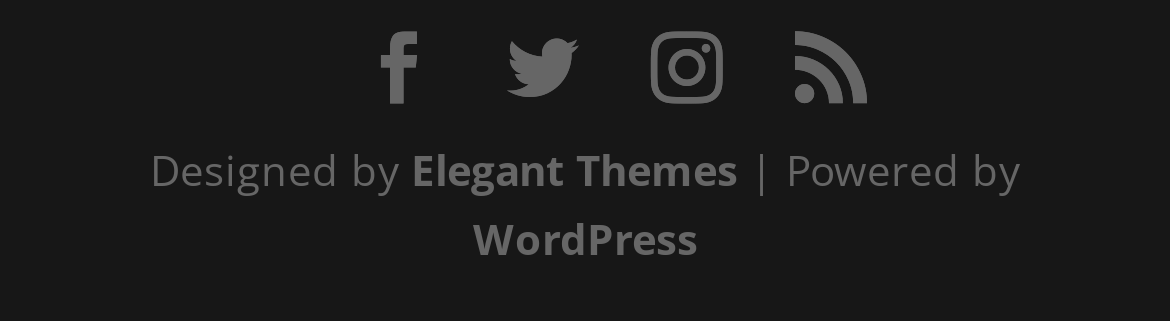Based on the image, provide a detailed response to the question:
What are the icons present in the top section?

I noticed that there are four icons in the top section of the webpage, represented by the Unicode characters '', '', '', and ''.